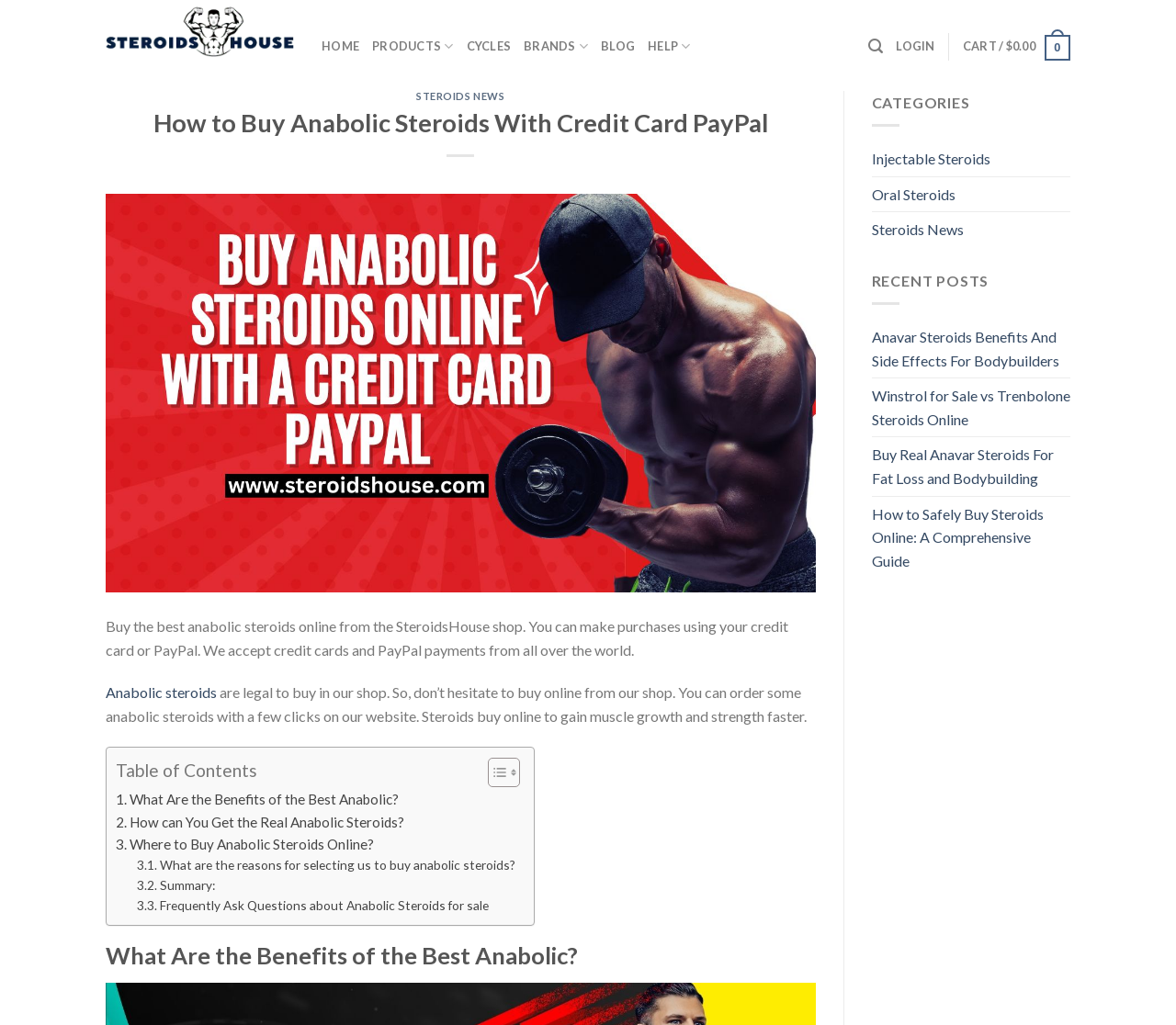What is the name of the online shop mentioned on the webpage?
Answer with a single word or phrase, using the screenshot for reference.

SteroidsHouse